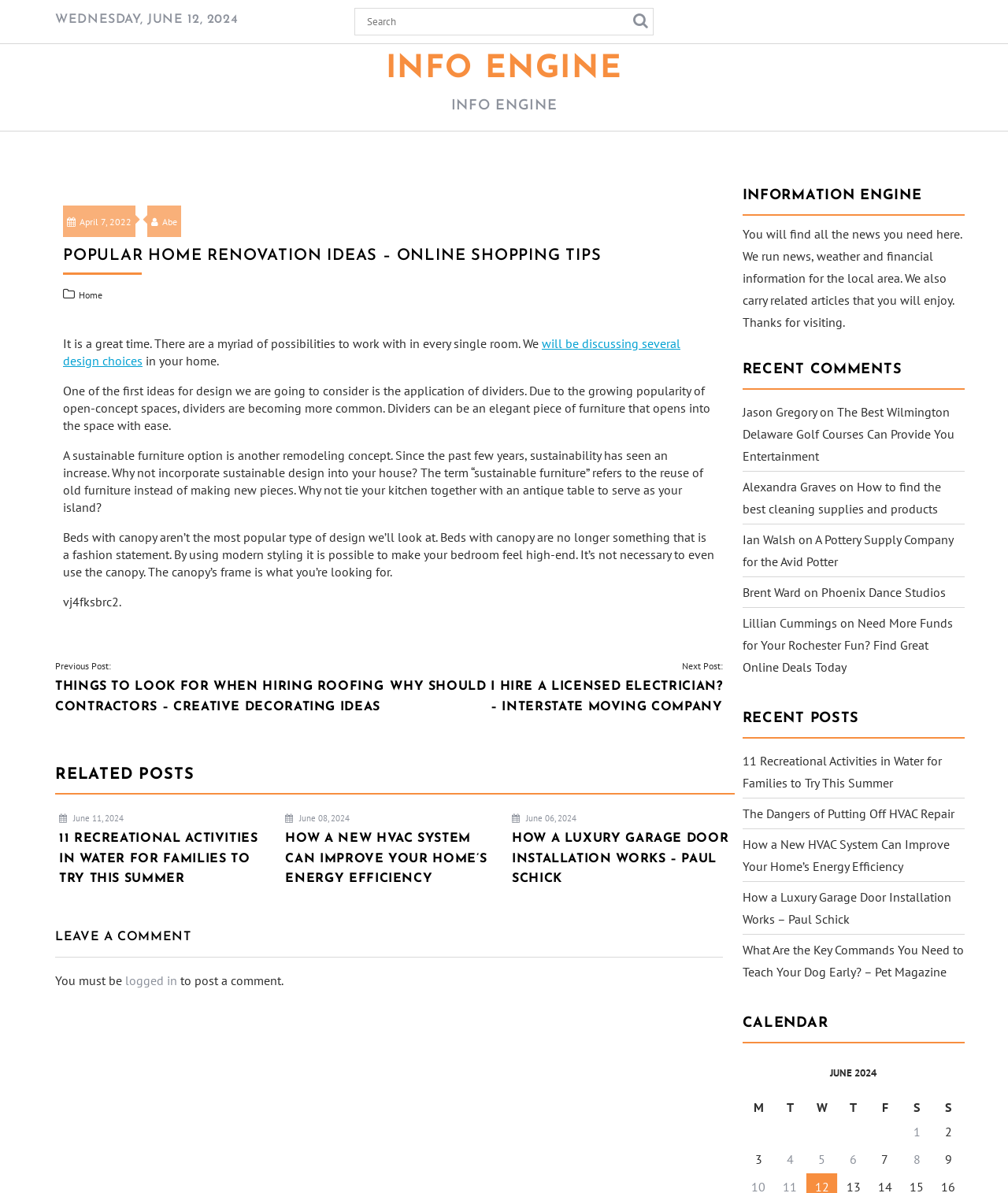Please predict the bounding box coordinates of the element's region where a click is necessary to complete the following instruction: "Back to top". The coordinates should be represented by four float numbers between 0 and 1, i.e., [left, top, right, bottom].

None